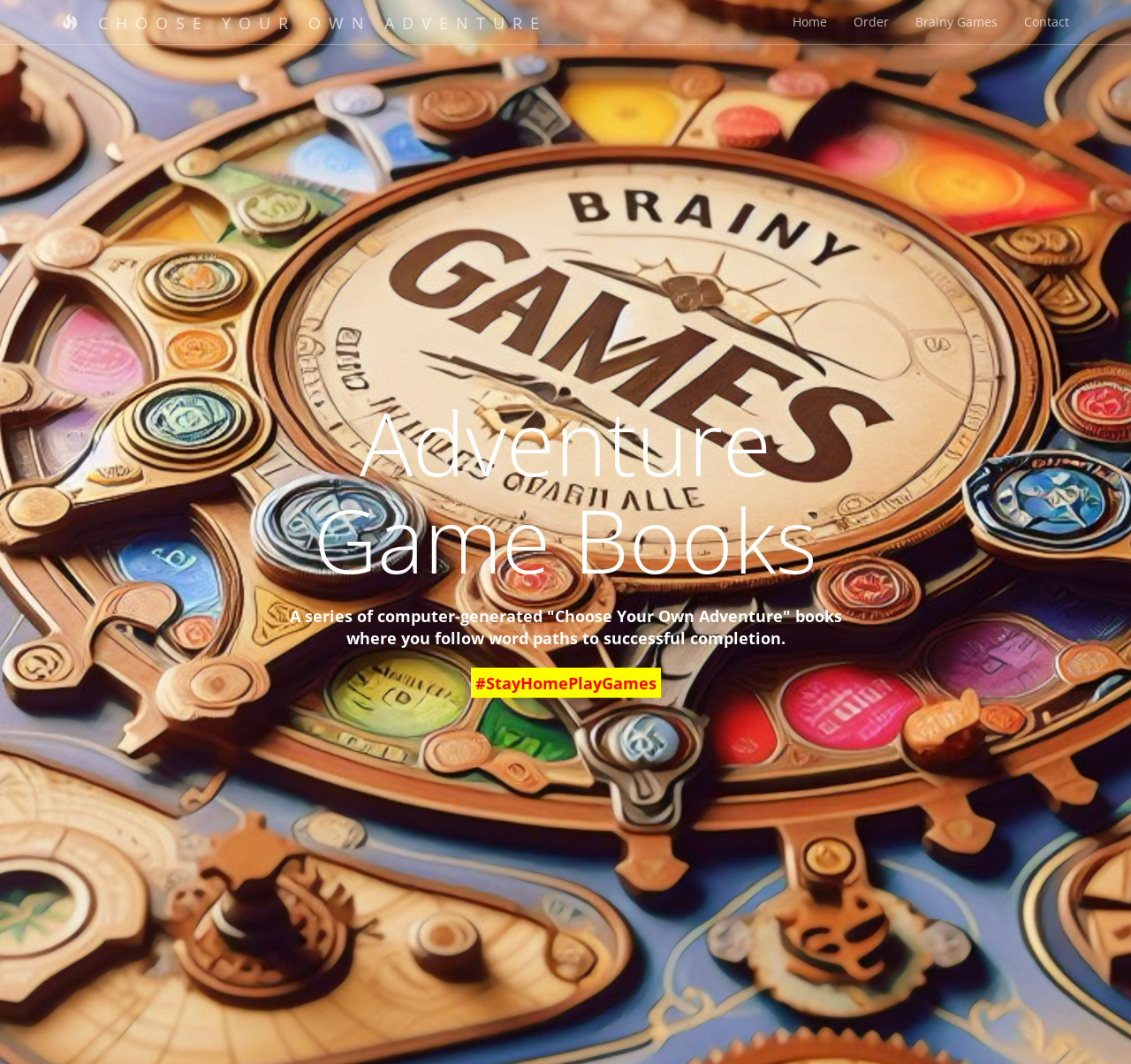What is the position of the 'CHOOSE YOUR OWN ADVENTURE' link?
Please interpret the details in the image and answer the question thoroughly.

By comparing the y1 and y2 coordinates of the 'CHOOSE YOUR OWN ADVENTURE' link with other elements, it can be determined that it is located at the top-left of the webpage.